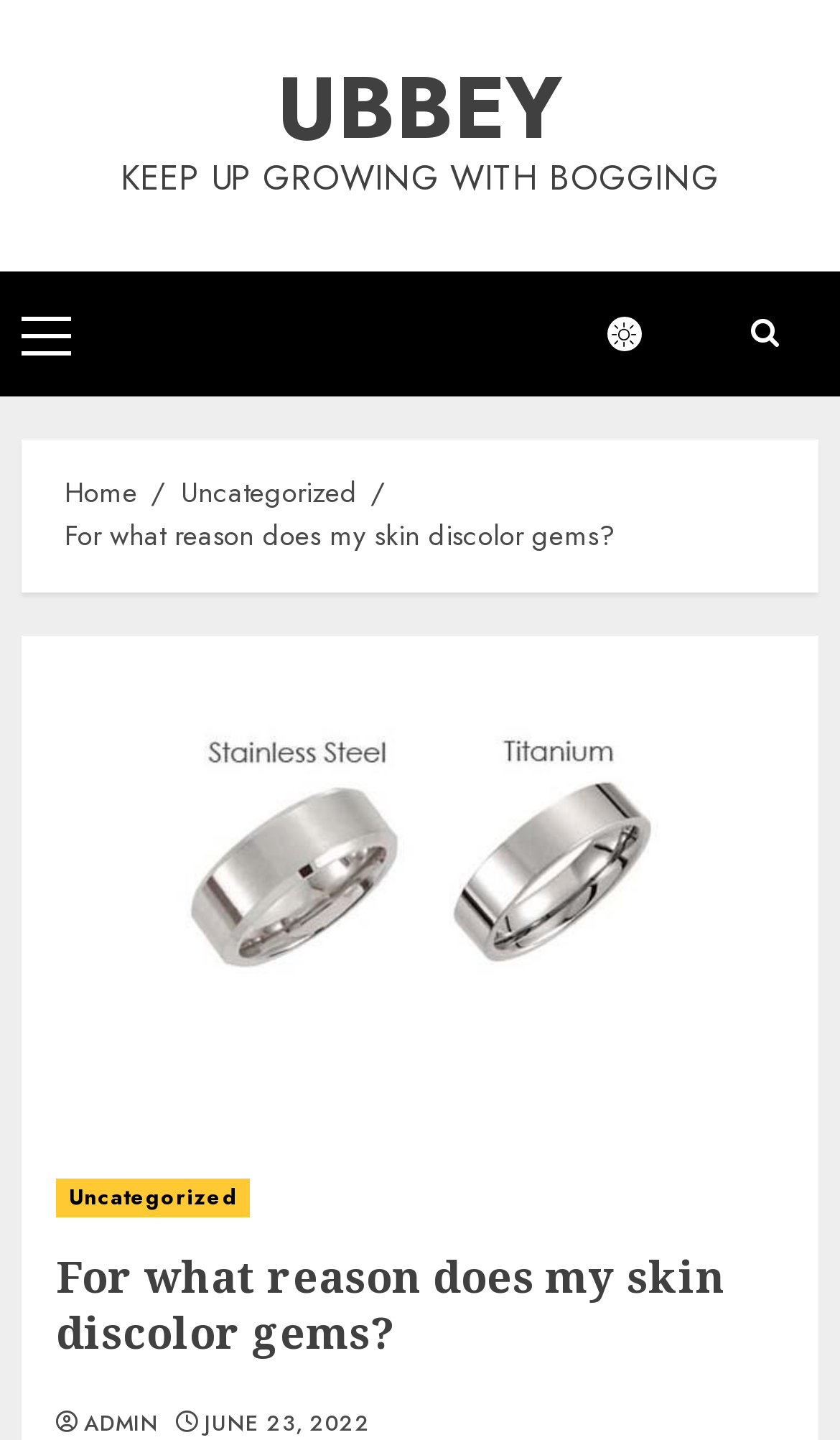Please find the bounding box coordinates for the clickable element needed to perform this instruction: "Open the primary menu".

[0.026, 0.188, 0.103, 0.275]